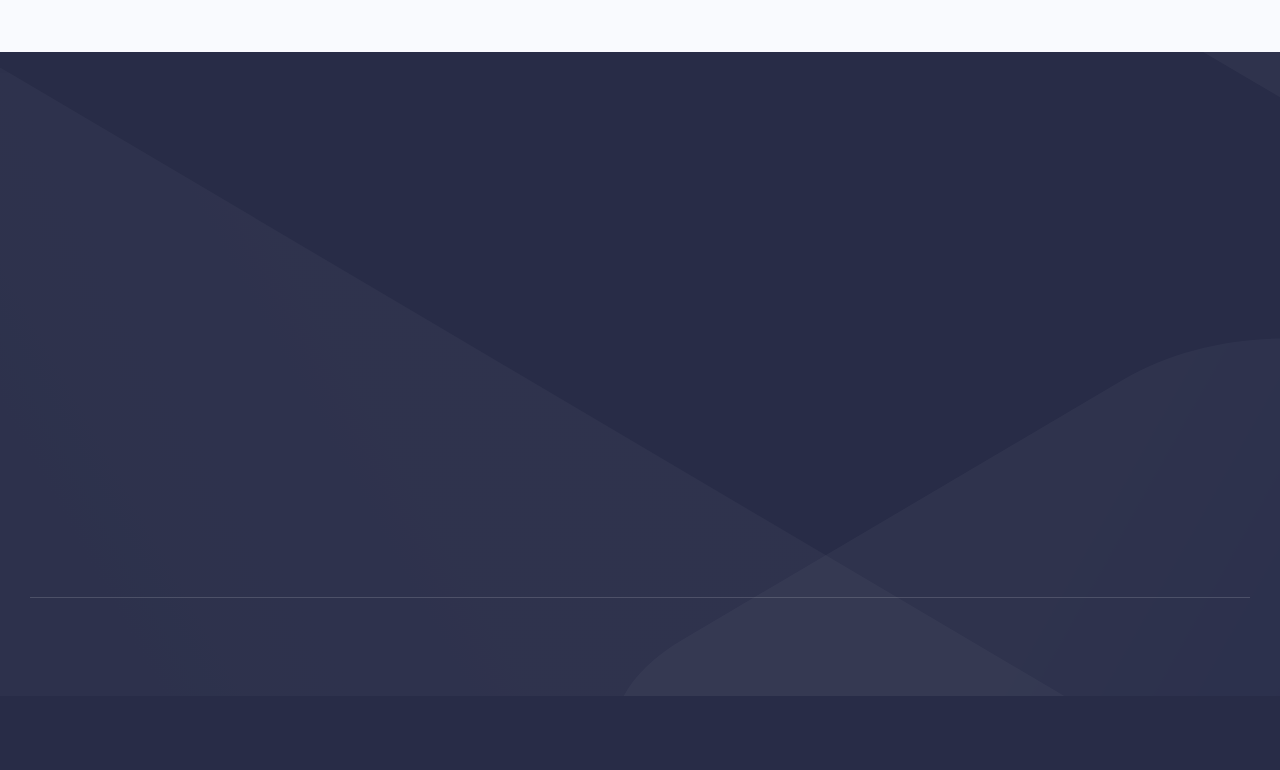Provide a one-word or one-phrase answer to the question:
What is the company's VAT number?

107180052